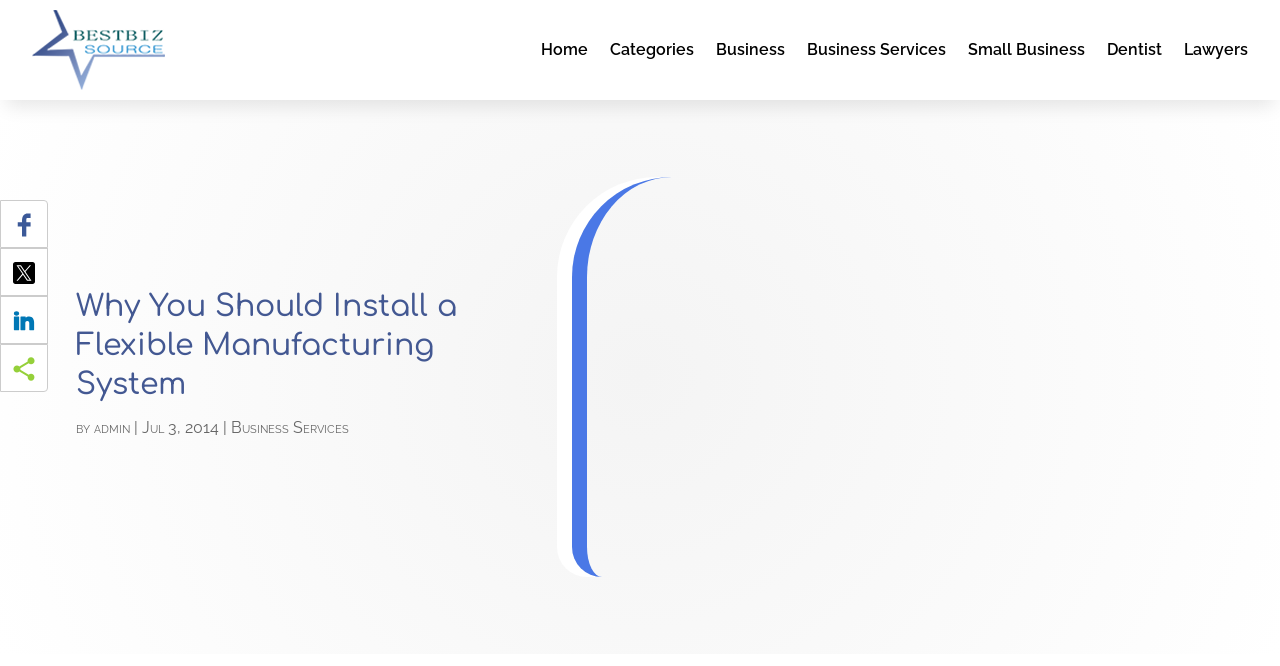Please provide the bounding box coordinate of the region that matches the element description: alt="Best Biz Source". Coordinates should be in the format (top-left x, top-left y, bottom-right x, bottom-right y) and all values should be between 0 and 1.

[0.025, 0.015, 0.22, 0.135]